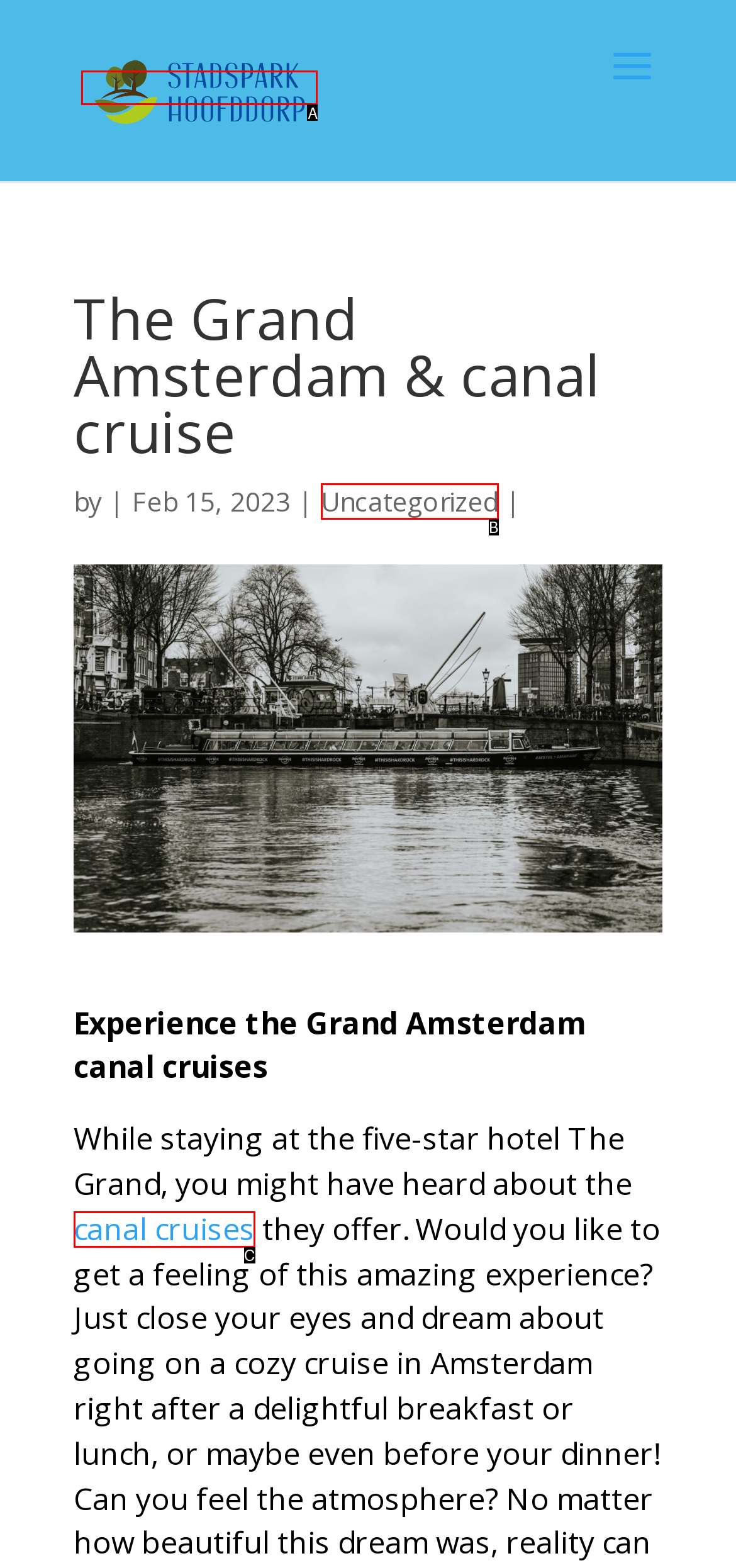Choose the HTML element that best fits the description: canal cruises. Answer with the option's letter directly.

C